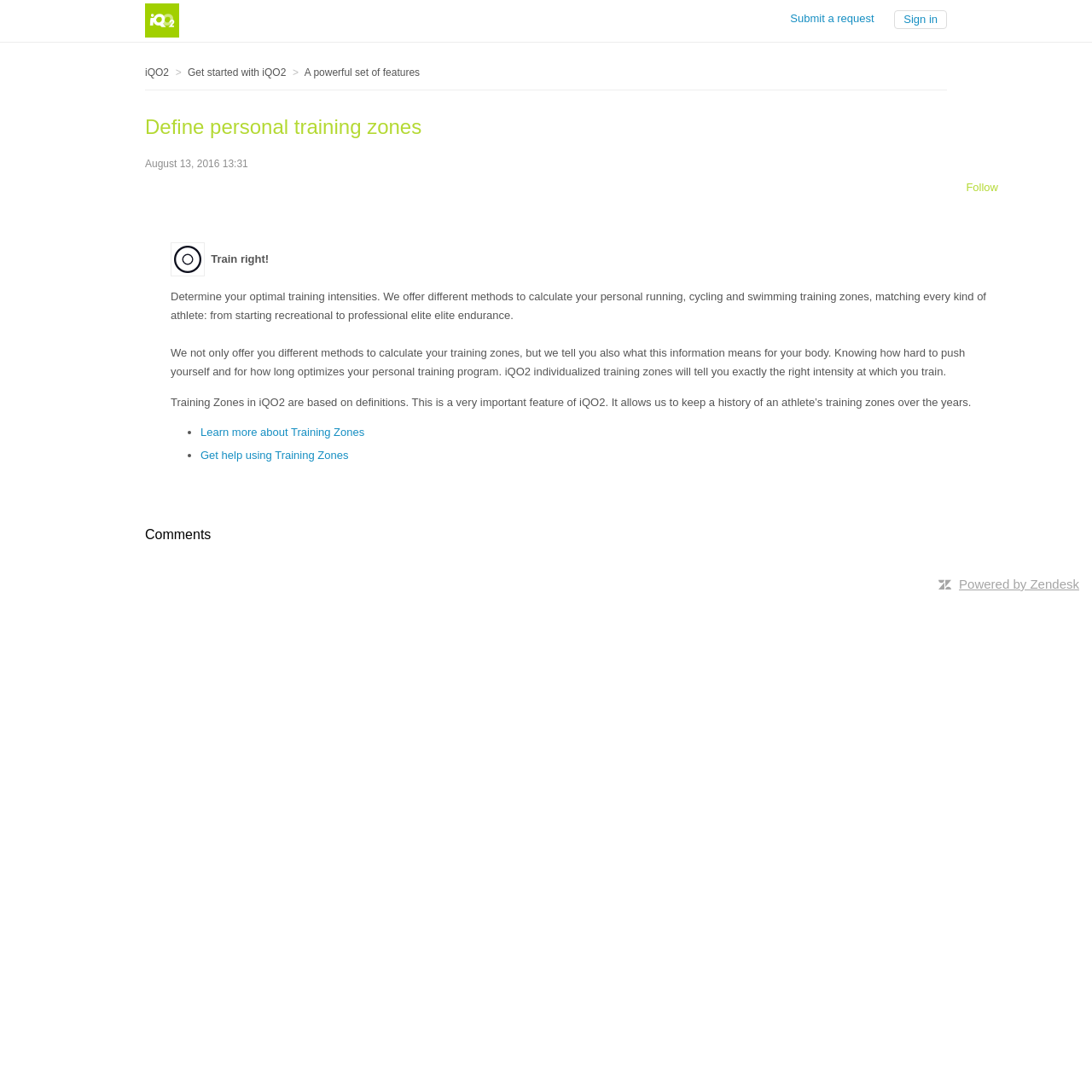What is unique about iQO2's training zones?
Based on the screenshot, provide your answer in one word or phrase.

Based on definitions